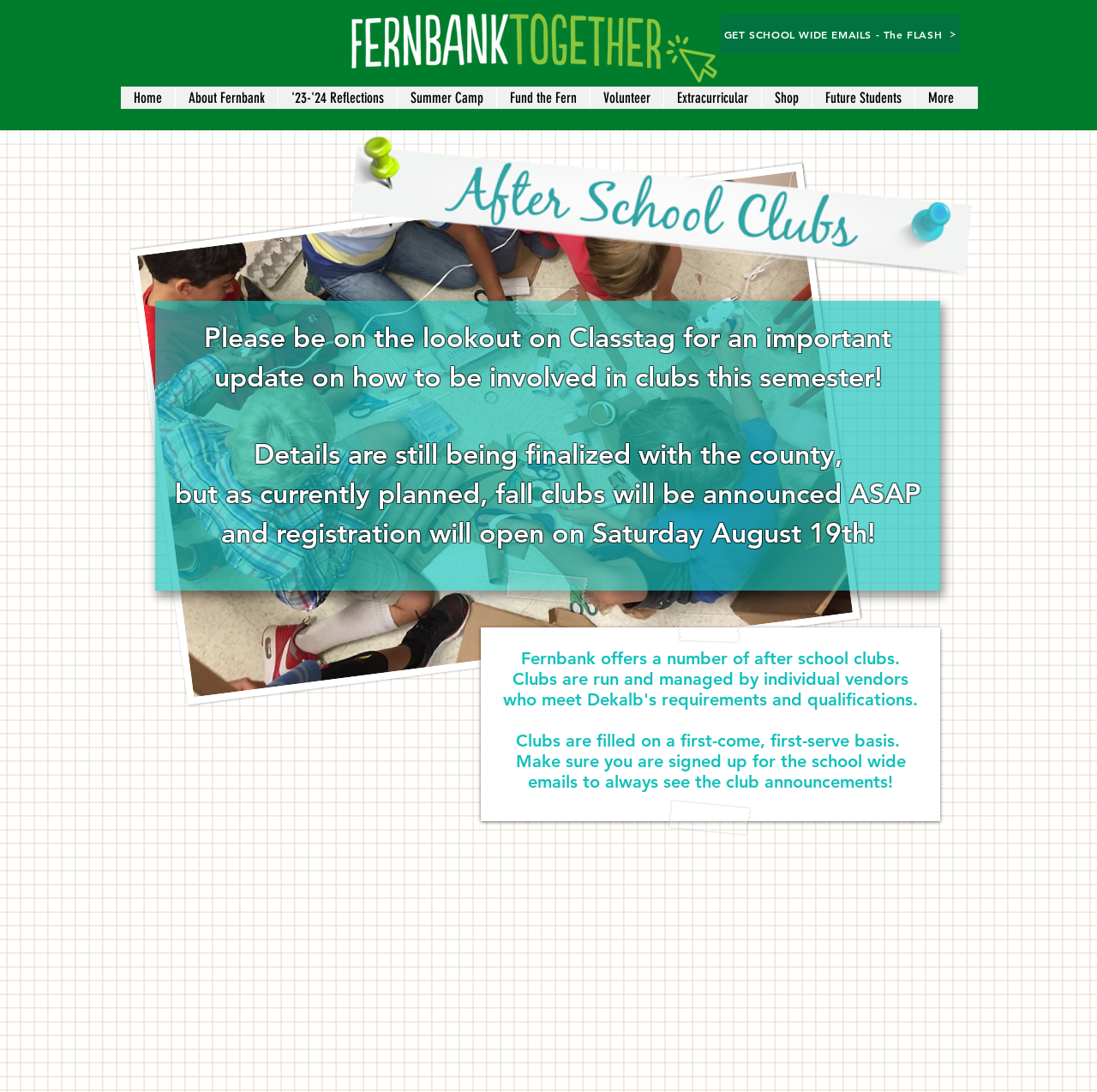Please indicate the bounding box coordinates of the element's region to be clicked to achieve the instruction: "Explore 'Extracurricular' activities". Provide the coordinates as four float numbers between 0 and 1, i.e., [left, top, right, bottom].

[0.605, 0.079, 0.694, 0.1]